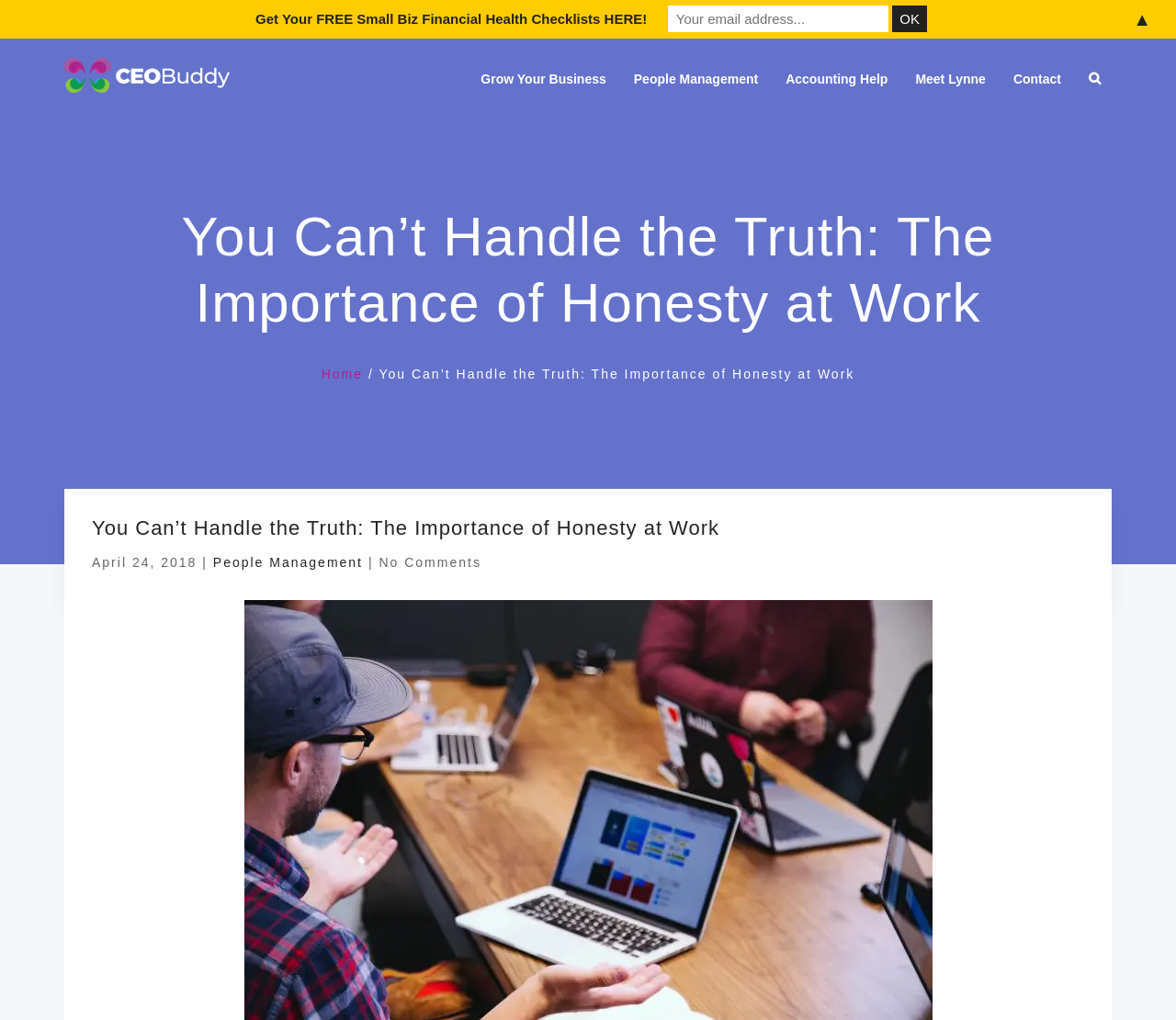Find the bounding box coordinates of the element to click in order to complete this instruction: "Click the People Management link". The bounding box coordinates must be four float numbers between 0 and 1, denoted as [left, top, right, bottom].

[0.539, 0.038, 0.645, 0.117]